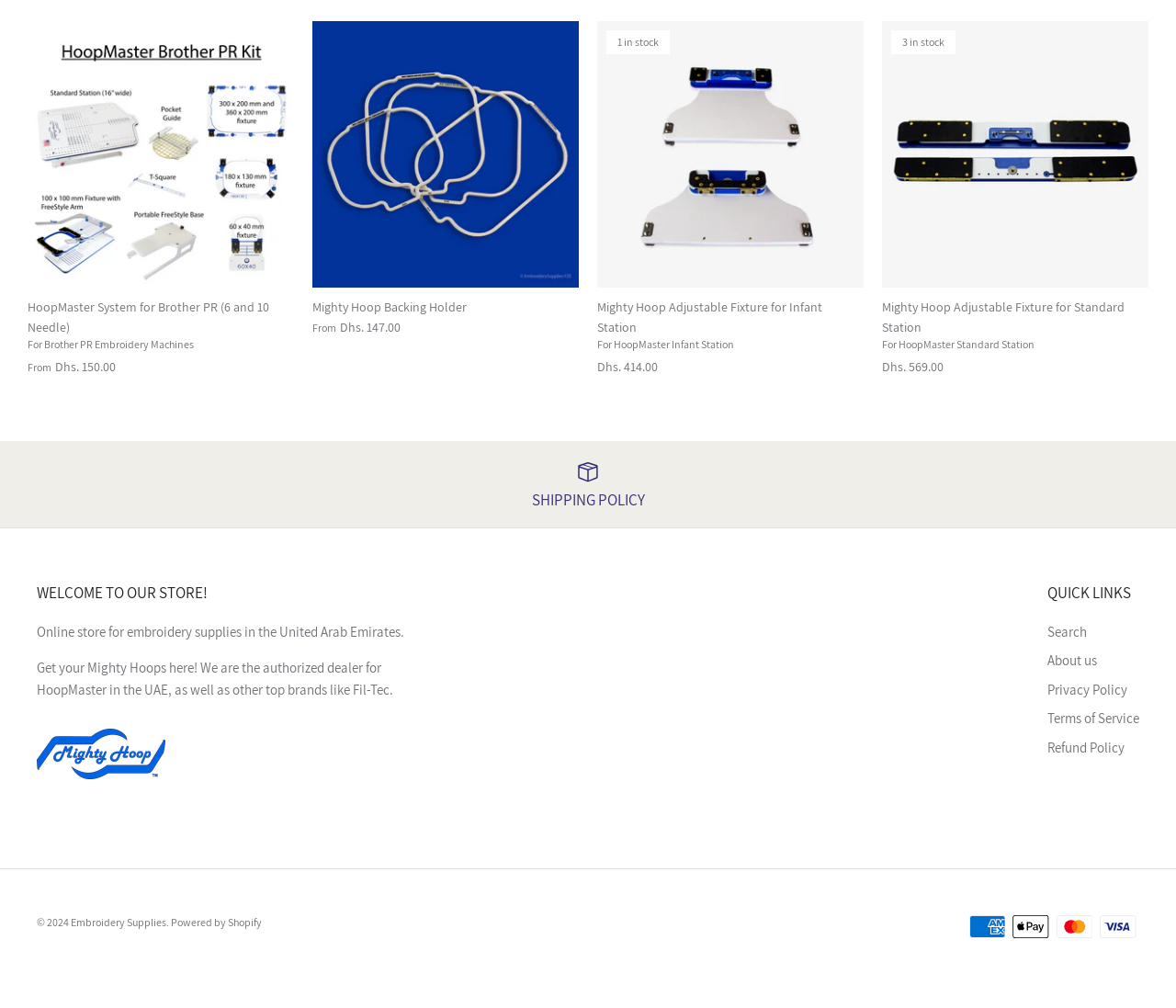What is the name of the online store?
Look at the image and provide a short answer using one word or a phrase.

Embroidery Supplies